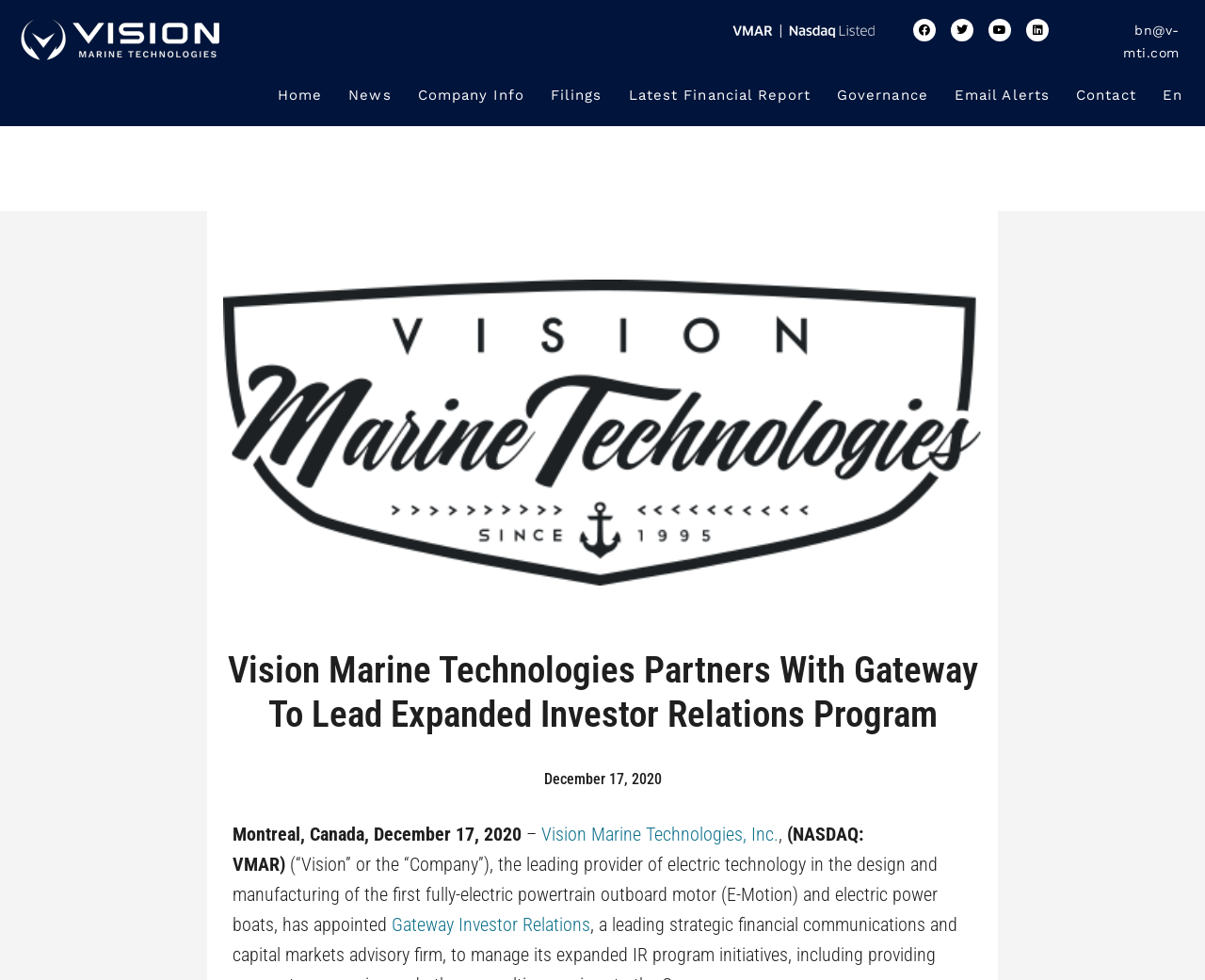Provide the bounding box coordinates of the HTML element this sentence describes: "Twitter". The bounding box coordinates consist of four float numbers between 0 and 1, i.e., [left, top, right, bottom].

[0.789, 0.019, 0.808, 0.042]